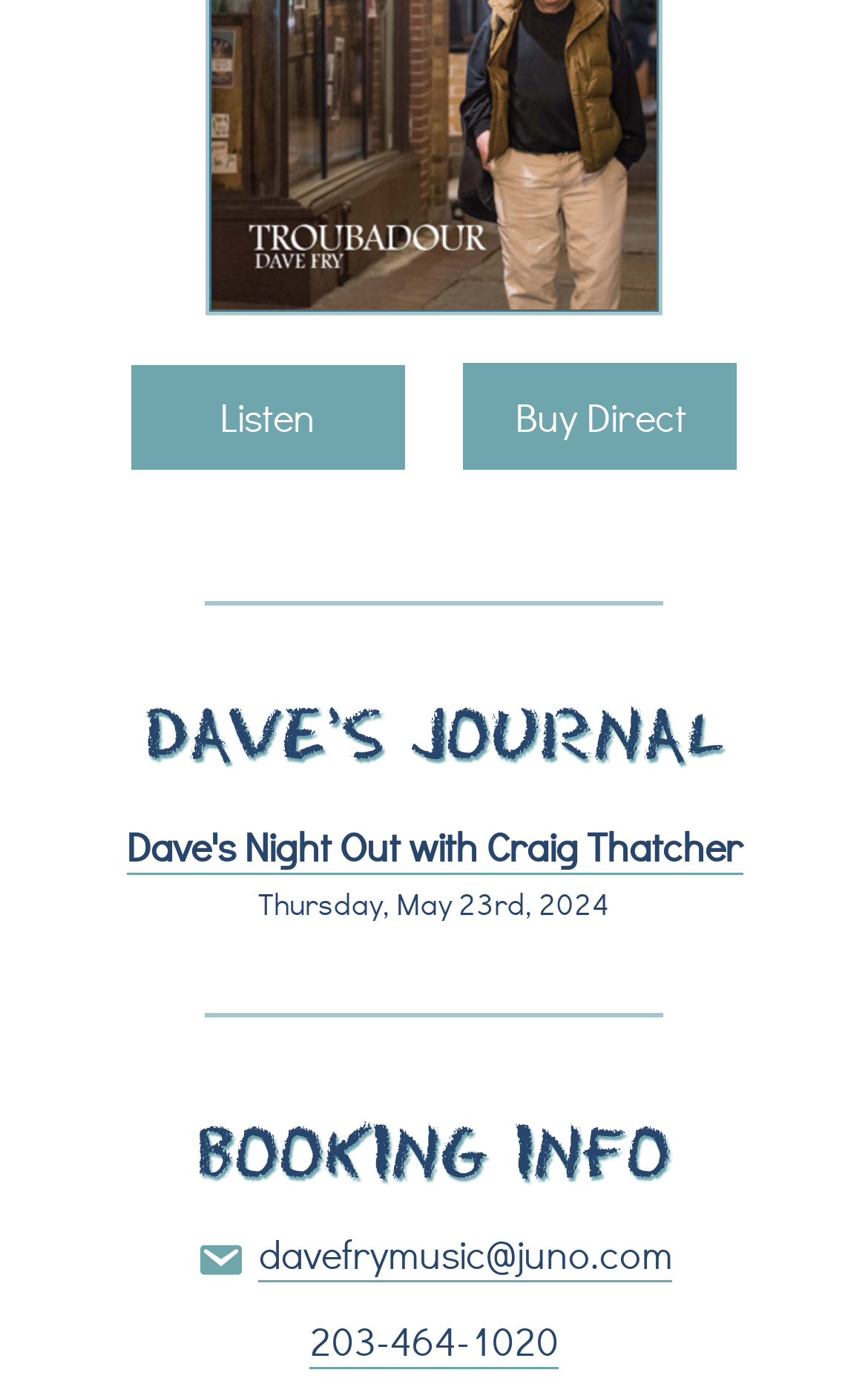What is the email address mentioned on the webpage?
Look at the screenshot and respond with a single word or phrase.

davefrymusic@juno.com